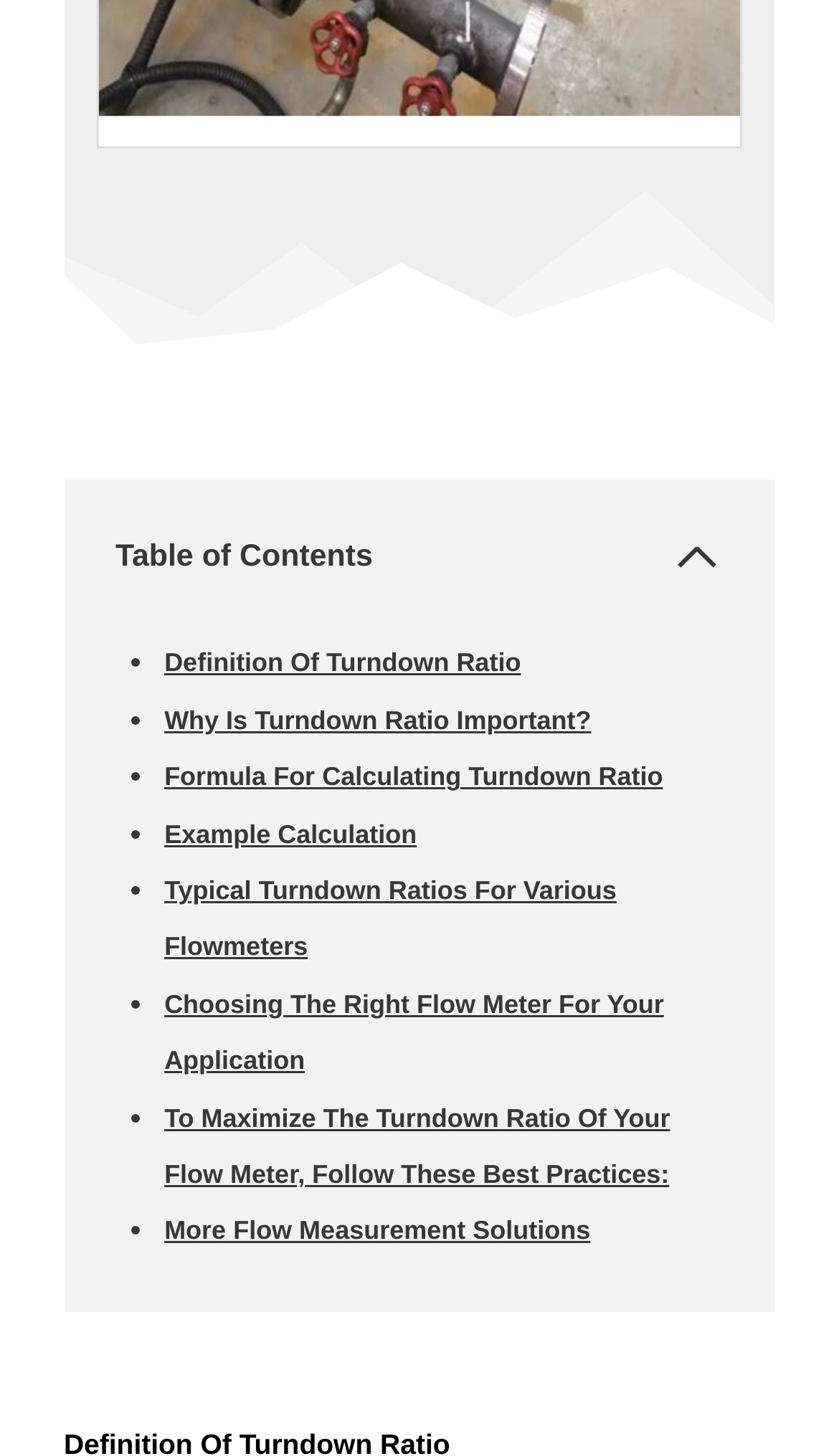Please answer the following question using a single word or phrase: 
What is the last link in the Table of Contents?

More Flow Measurement Solutions